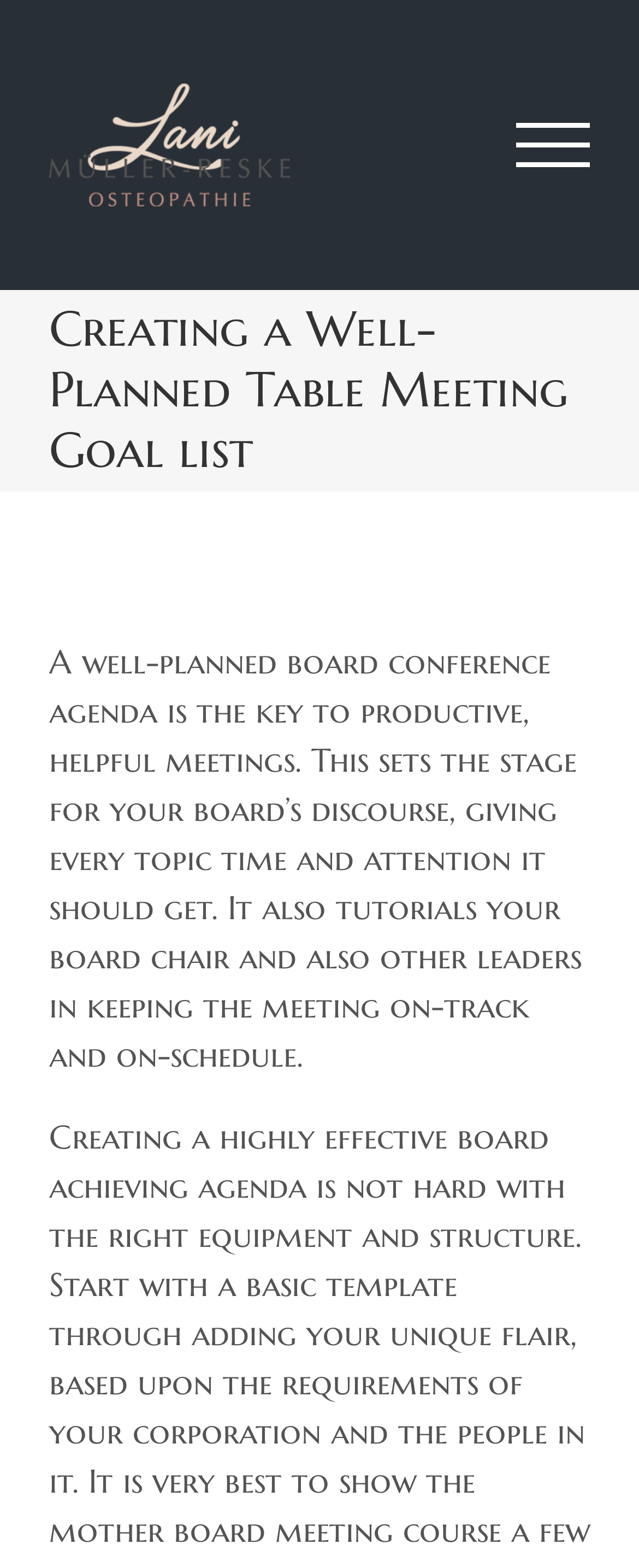Determine the bounding box coordinates in the format (top-left x, top-left y, bottom-right x, bottom-right y). Ensure all values are floating point numbers between 0 and 1. Identify the bounding box of the UI element described by: aria-label="Toggle Menu"

[0.75, 0.078, 0.981, 0.107]